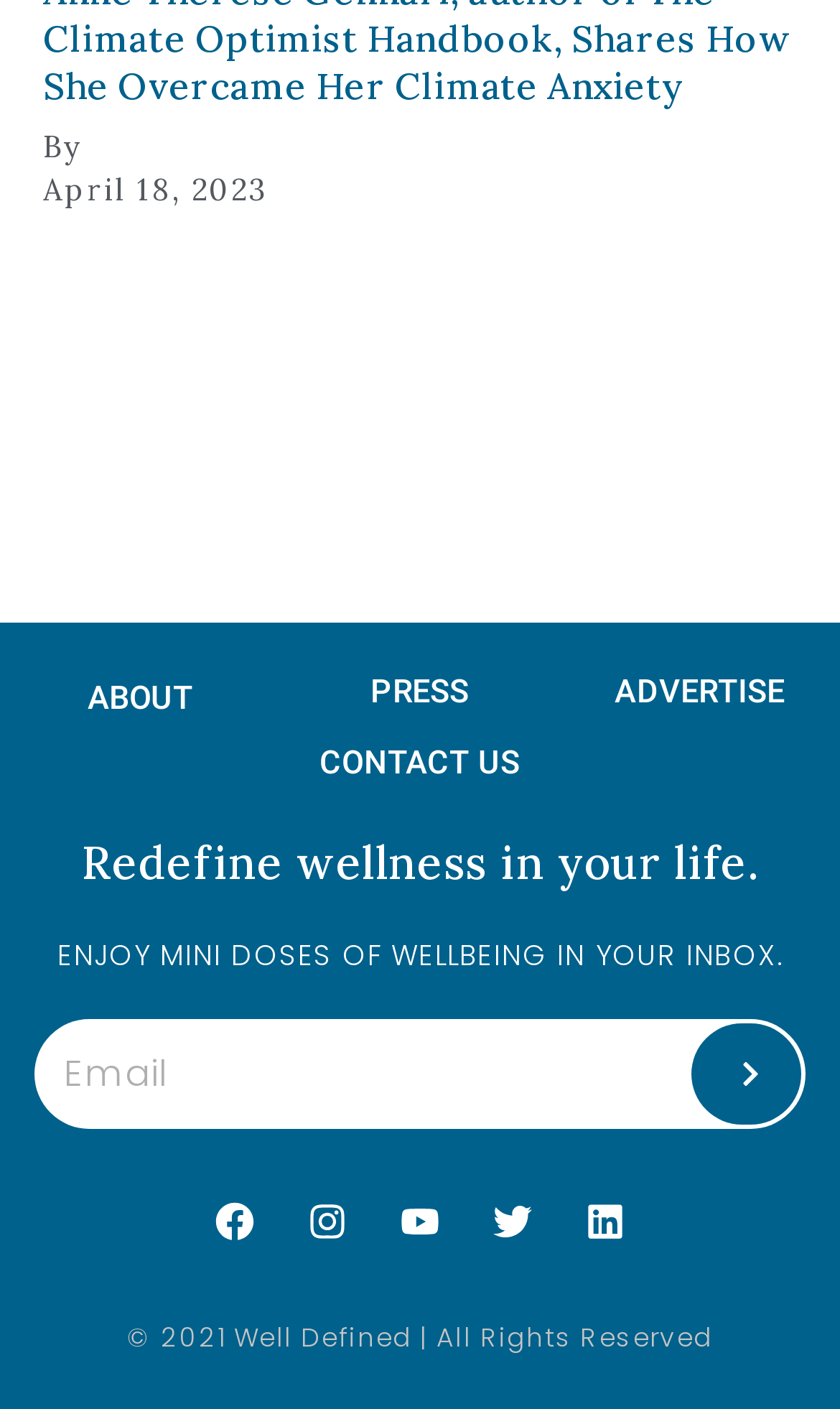How many social media links are present?
Observe the image and answer the question with a one-word or short phrase response.

5